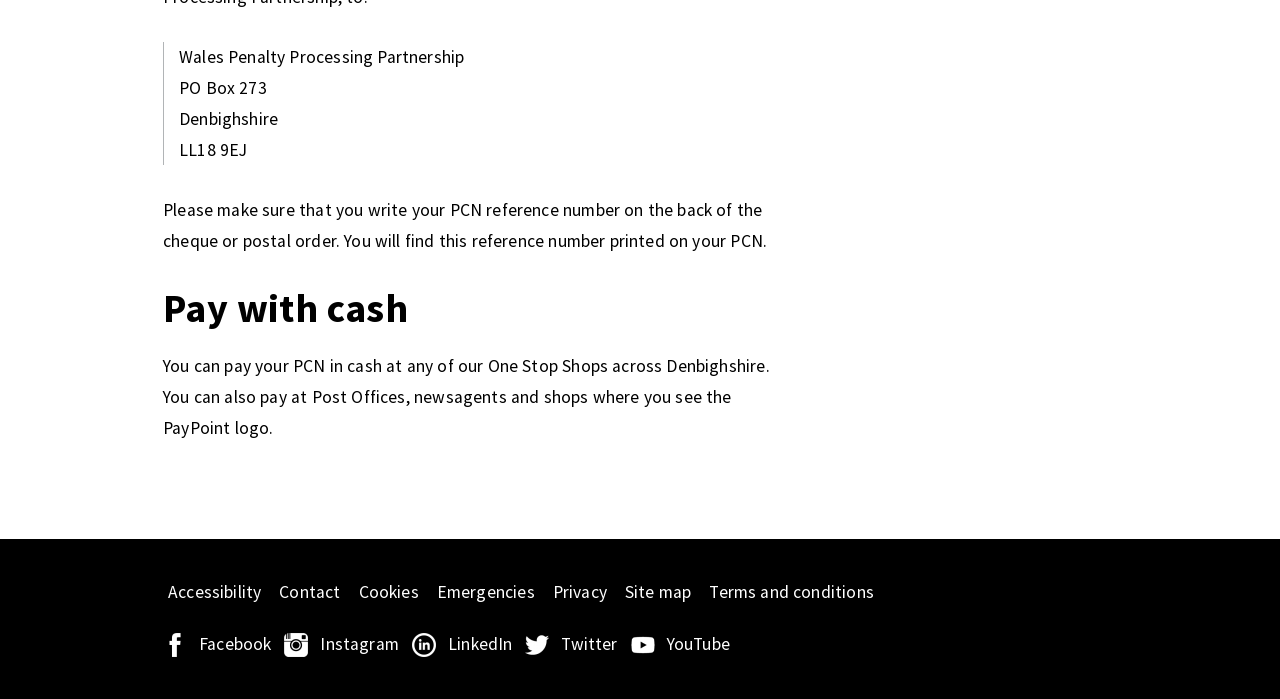Give the bounding box coordinates for the element described by: "Terms and conditions".

[0.55, 0.829, 0.687, 0.868]